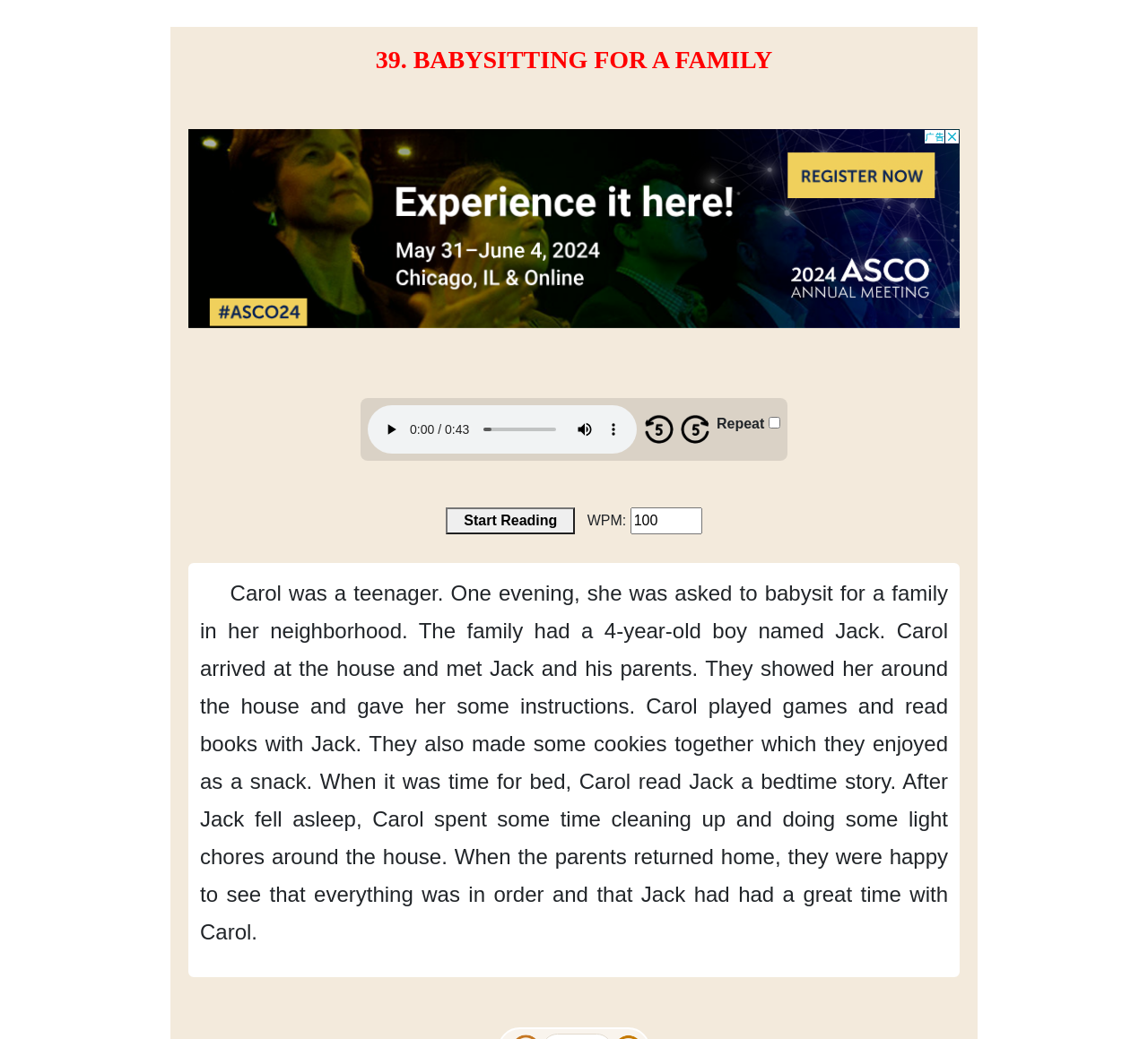Please determine the bounding box of the UI element that matches this description: Start Reading. The coordinates should be given as (top-left x, top-left y, bottom-right x, bottom-right y), with all values between 0 and 1.

[0.389, 0.488, 0.501, 0.514]